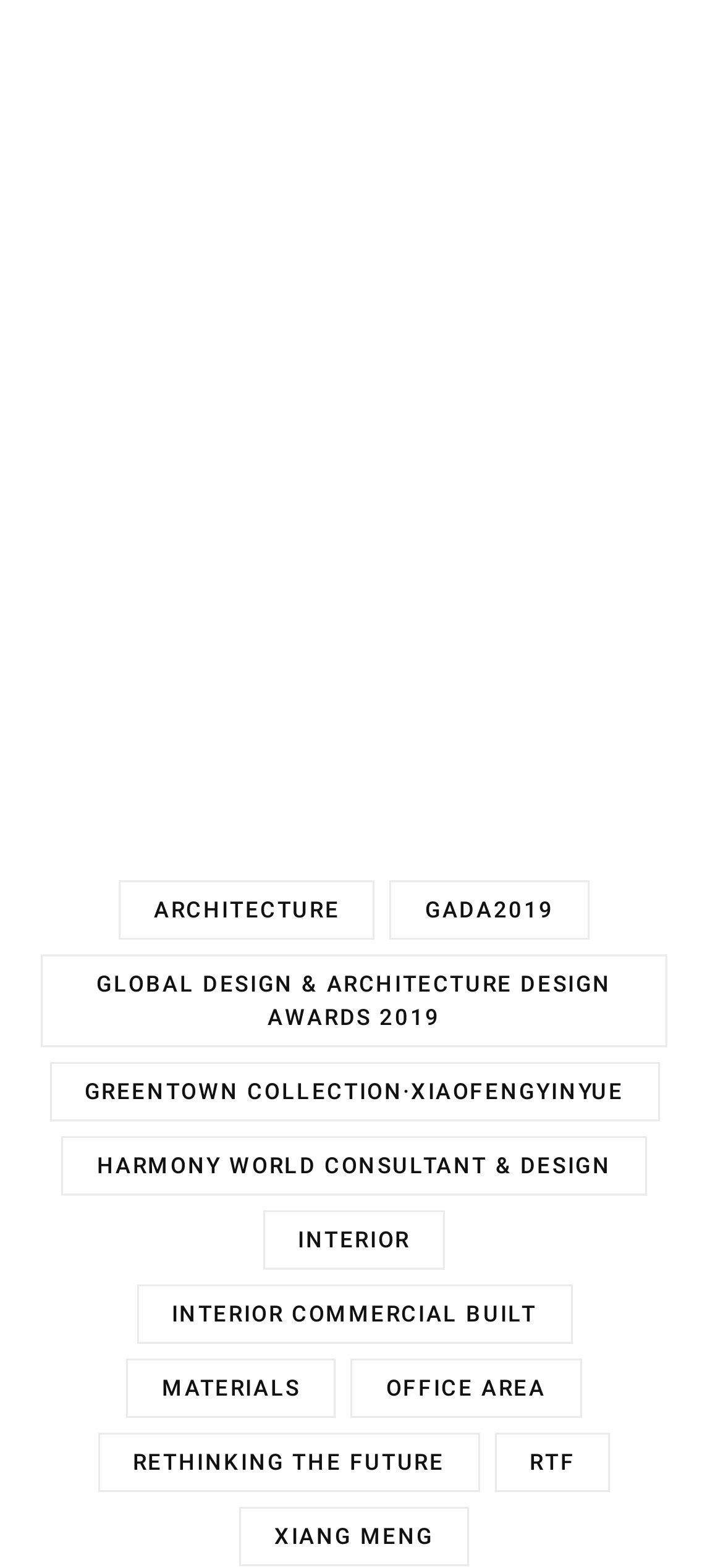For the element described, predict the bounding box coordinates as (top-left x, top-left y, bottom-right x, bottom-right y). All values should be between 0 and 1. Element description: Harmony World Consultant & Design

[0.085, 0.724, 0.894, 0.762]